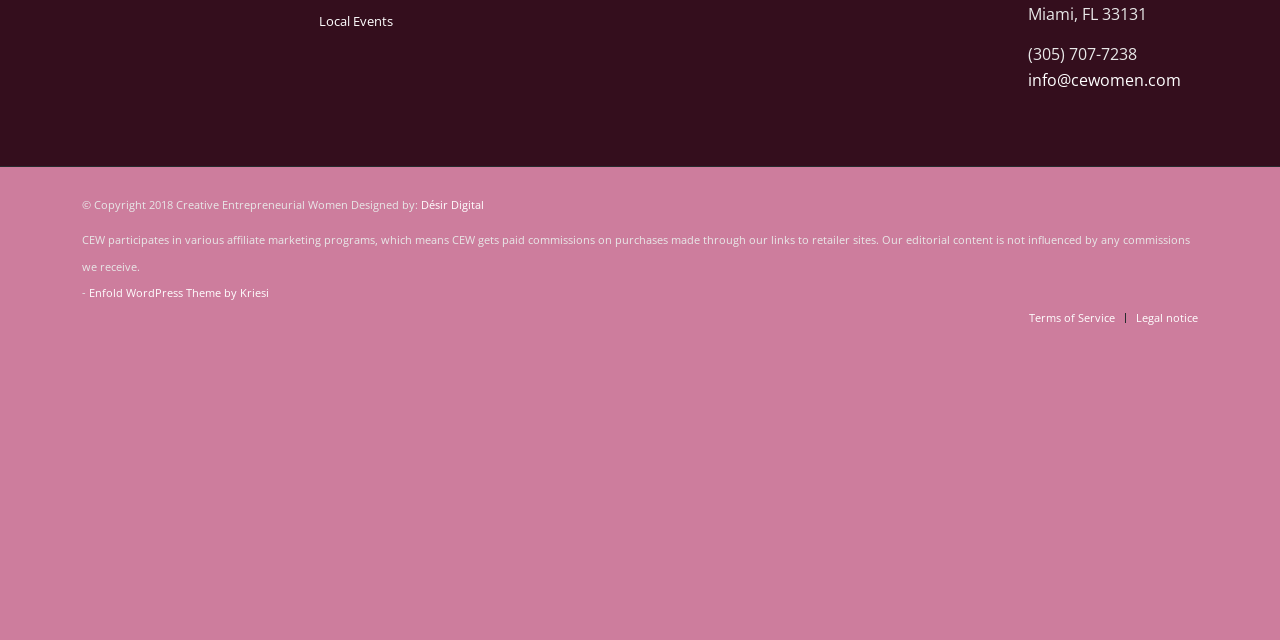Using the element description: "info@cewomen.com", determine the bounding box coordinates for the specified UI element. The coordinates should be four float numbers between 0 and 1, [left, top, right, bottom].

[0.803, 0.108, 0.923, 0.143]